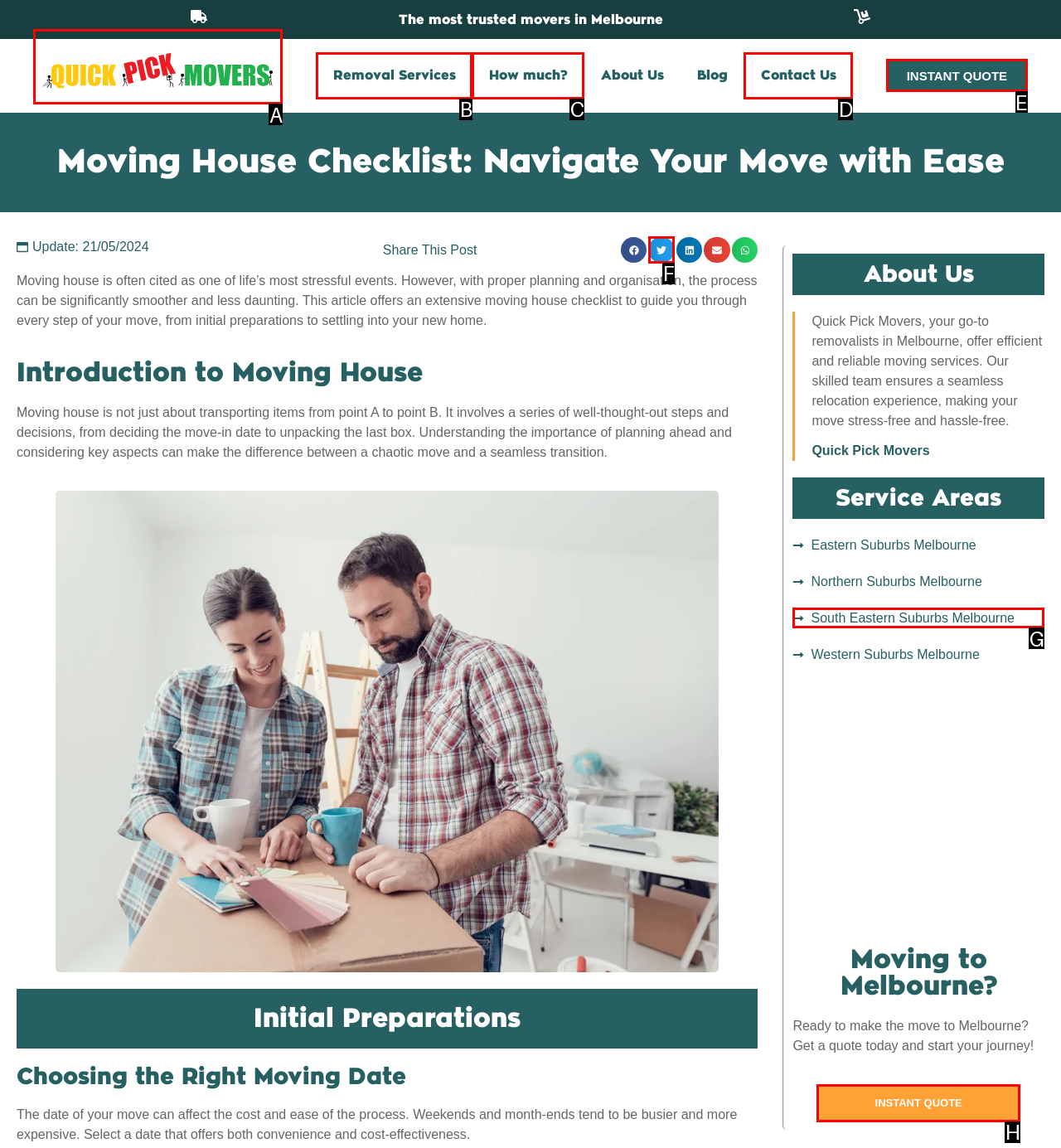Match the HTML element to the description: alt="logo". Answer with the letter of the correct option from the provided choices.

A